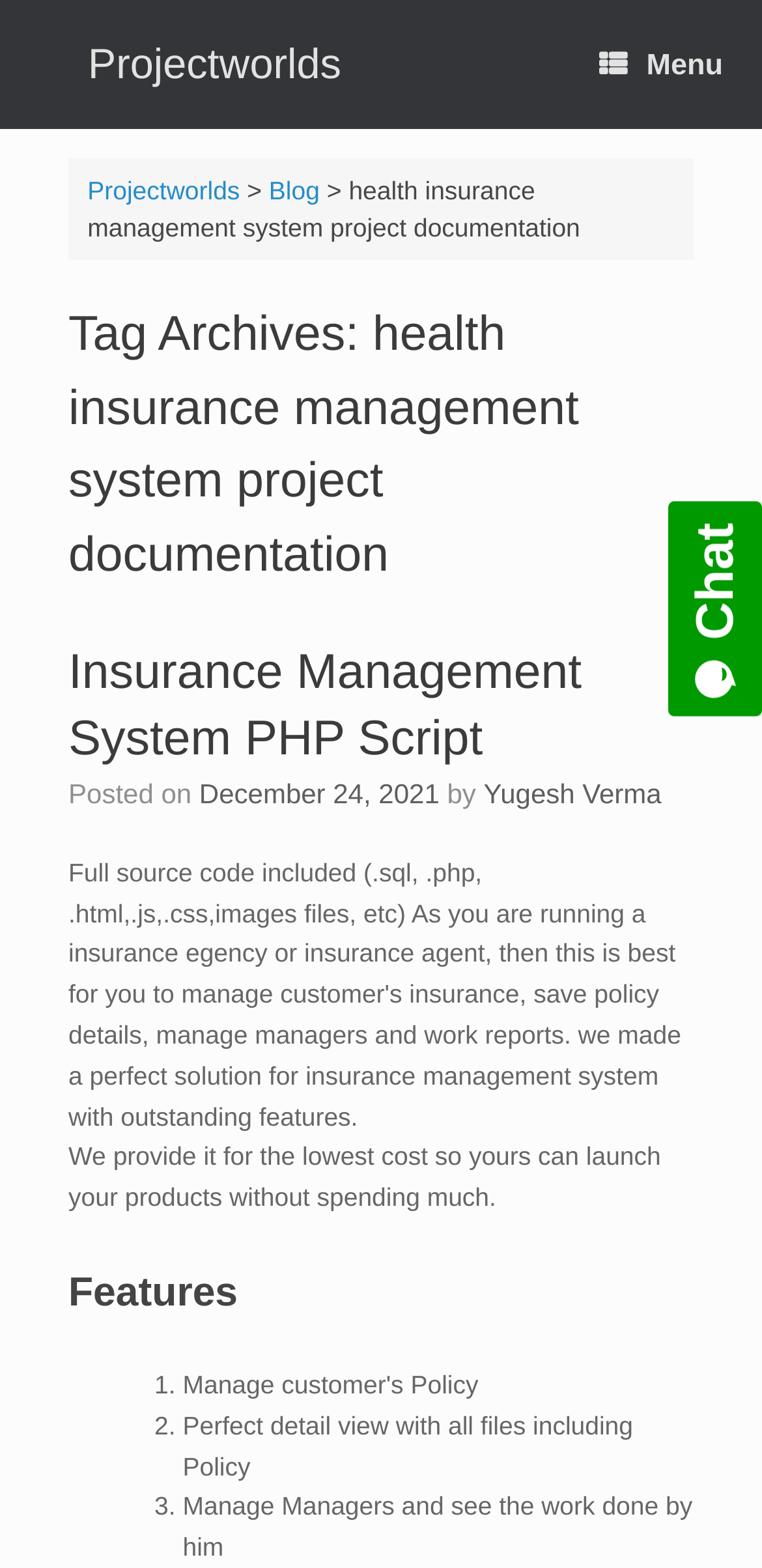What is the purpose of the system?
Using the image as a reference, answer the question with a short word or phrase.

To launch products without spending much